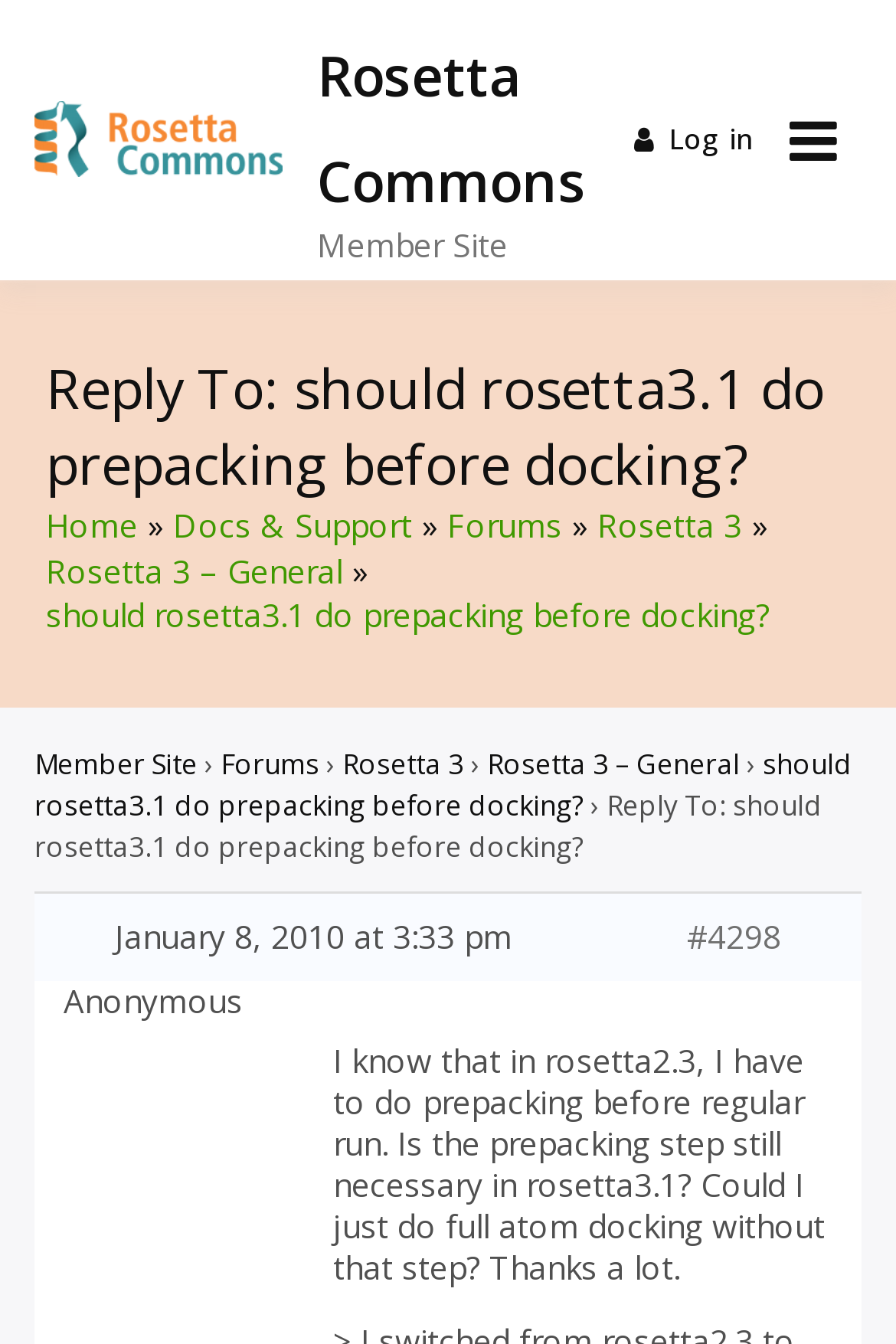Please locate the bounding box coordinates for the element that should be clicked to achieve the following instruction: "Go to the Home page". Ensure the coordinates are given as four float numbers between 0 and 1, i.e., [left, top, right, bottom].

[0.051, 0.374, 0.154, 0.407]